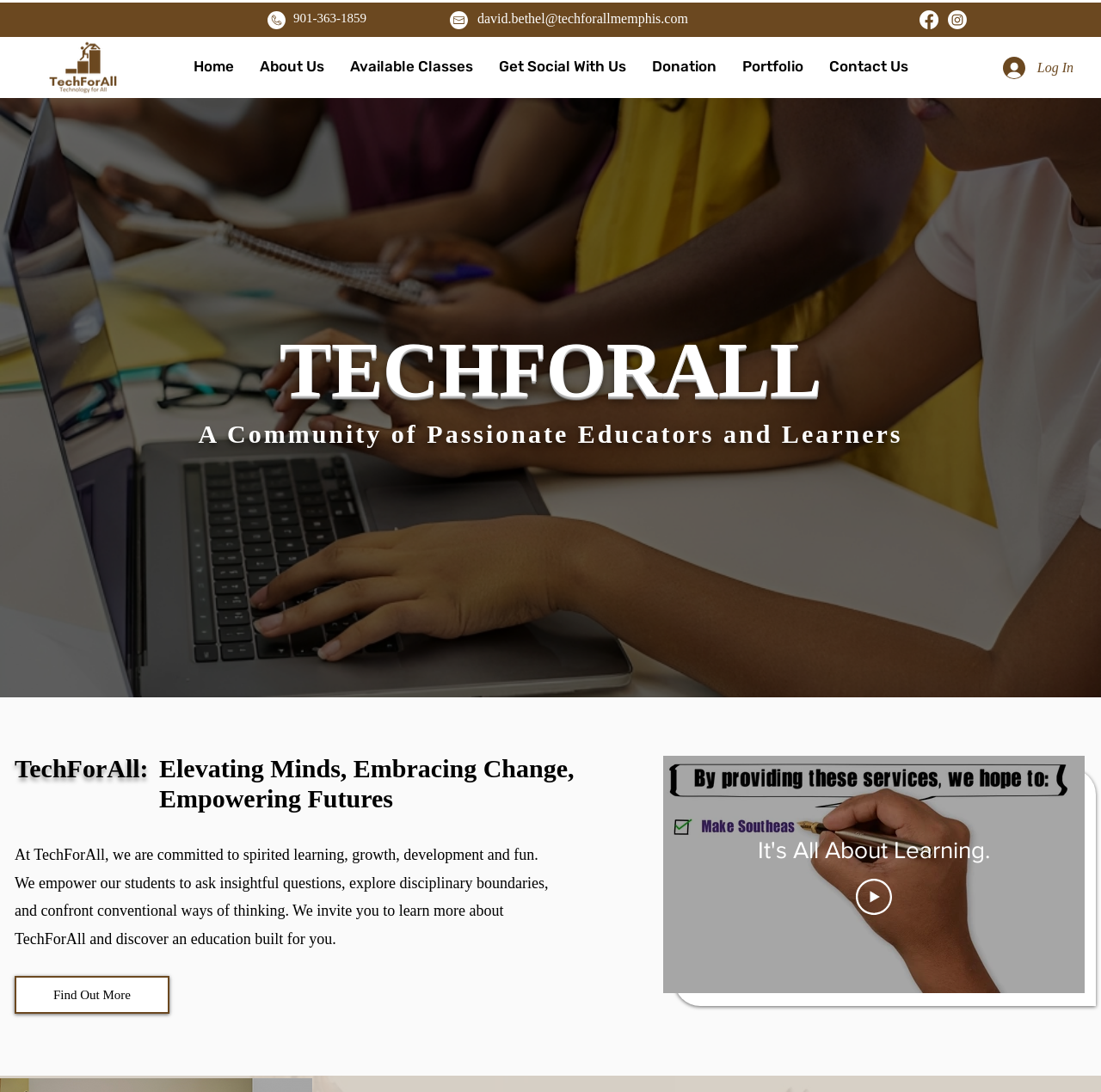Please find the bounding box coordinates of the clickable region needed to complete the following instruction: "Subscribe Today". The bounding box coordinates must consist of four float numbers between 0 and 1, i.e., [left, top, right, bottom].

None